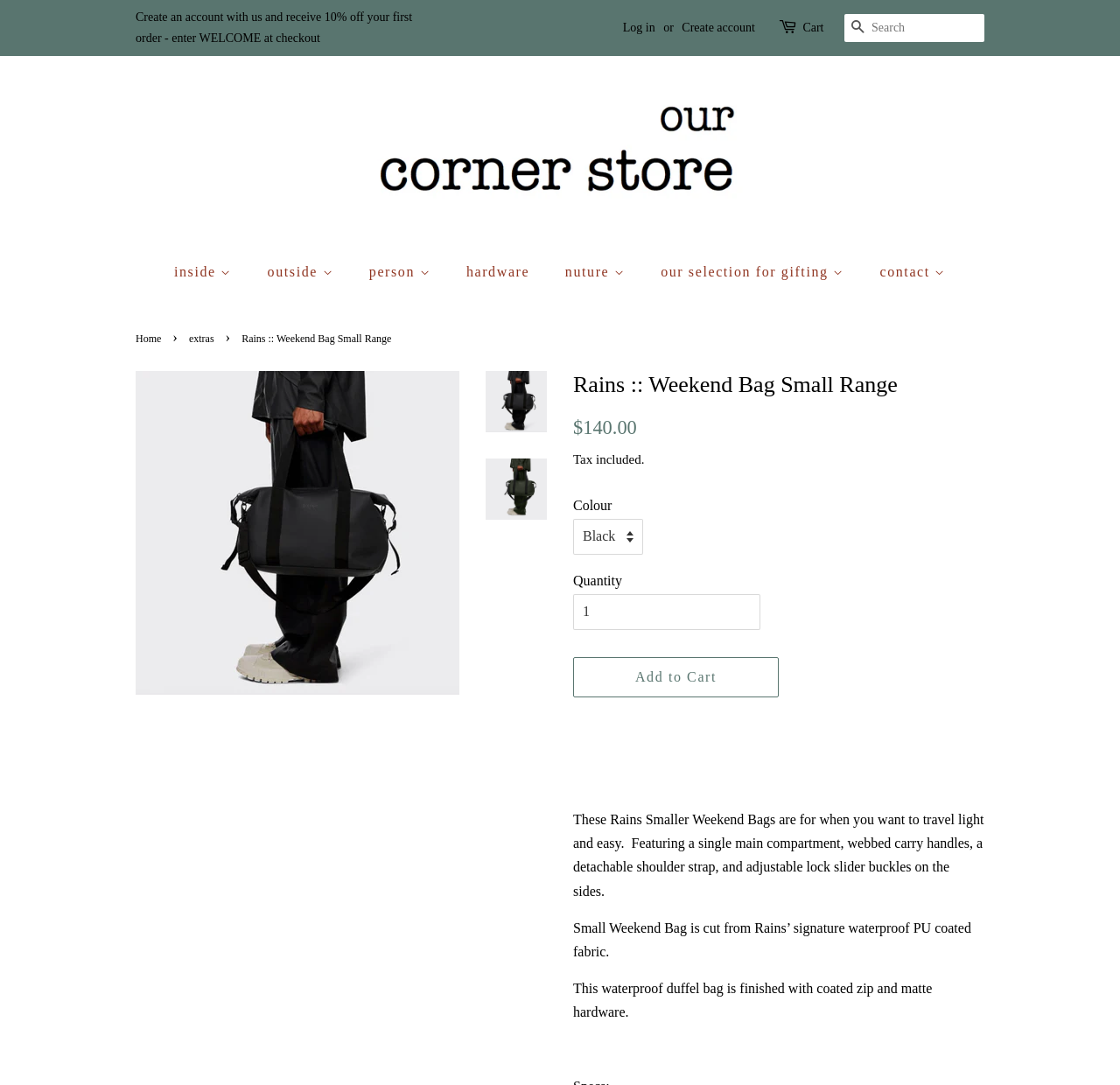Please identify the bounding box coordinates of the element I should click to complete this instruction: 'Add to Cart'. The coordinates should be given as four float numbers between 0 and 1, like this: [left, top, right, bottom].

[0.512, 0.605, 0.695, 0.643]